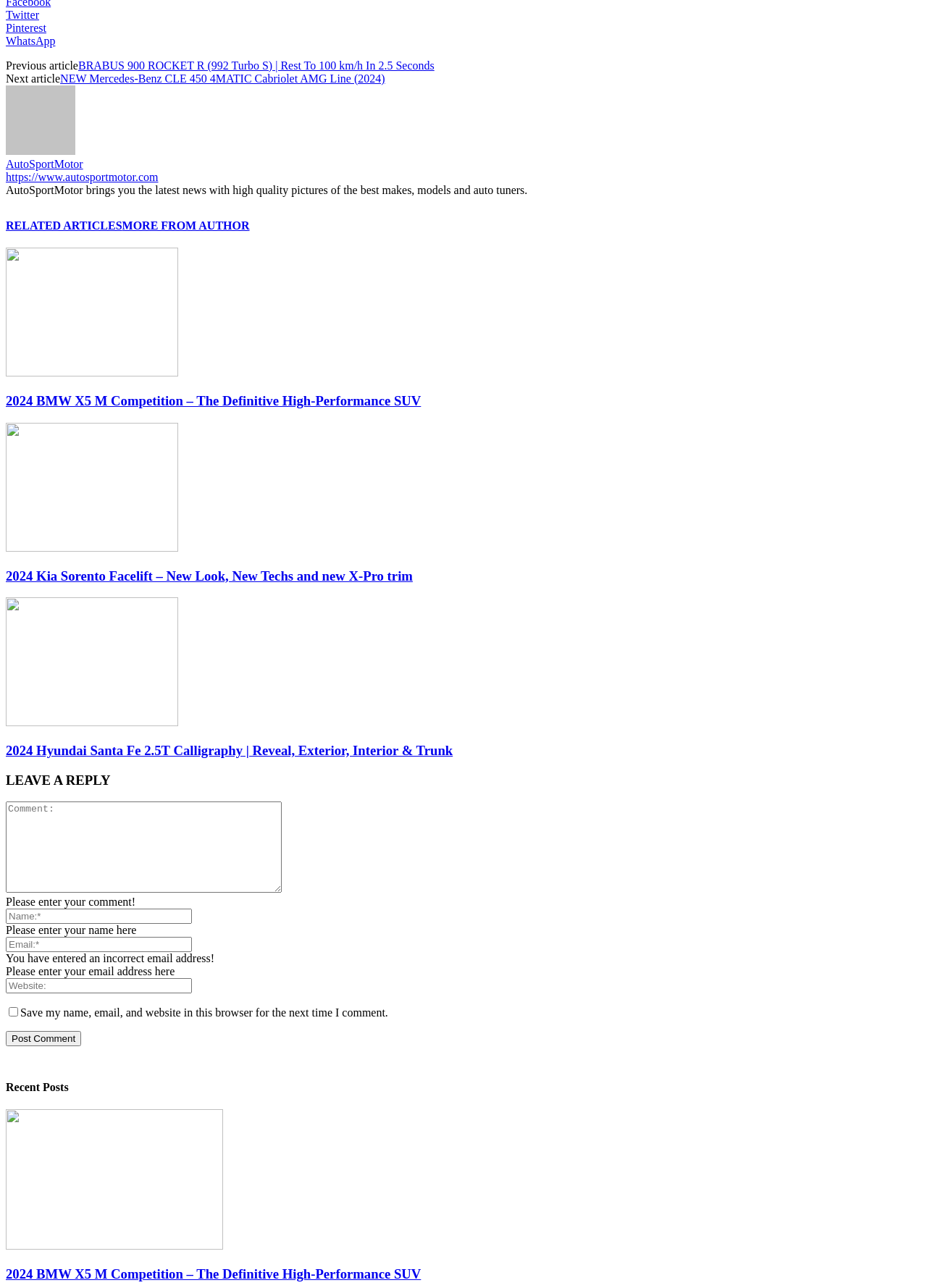Pinpoint the bounding box coordinates of the clickable area needed to execute the instruction: "Read the article about BRABUS 900 ROCKET R". The coordinates should be specified as four float numbers between 0 and 1, i.e., [left, top, right, bottom].

[0.084, 0.046, 0.469, 0.056]